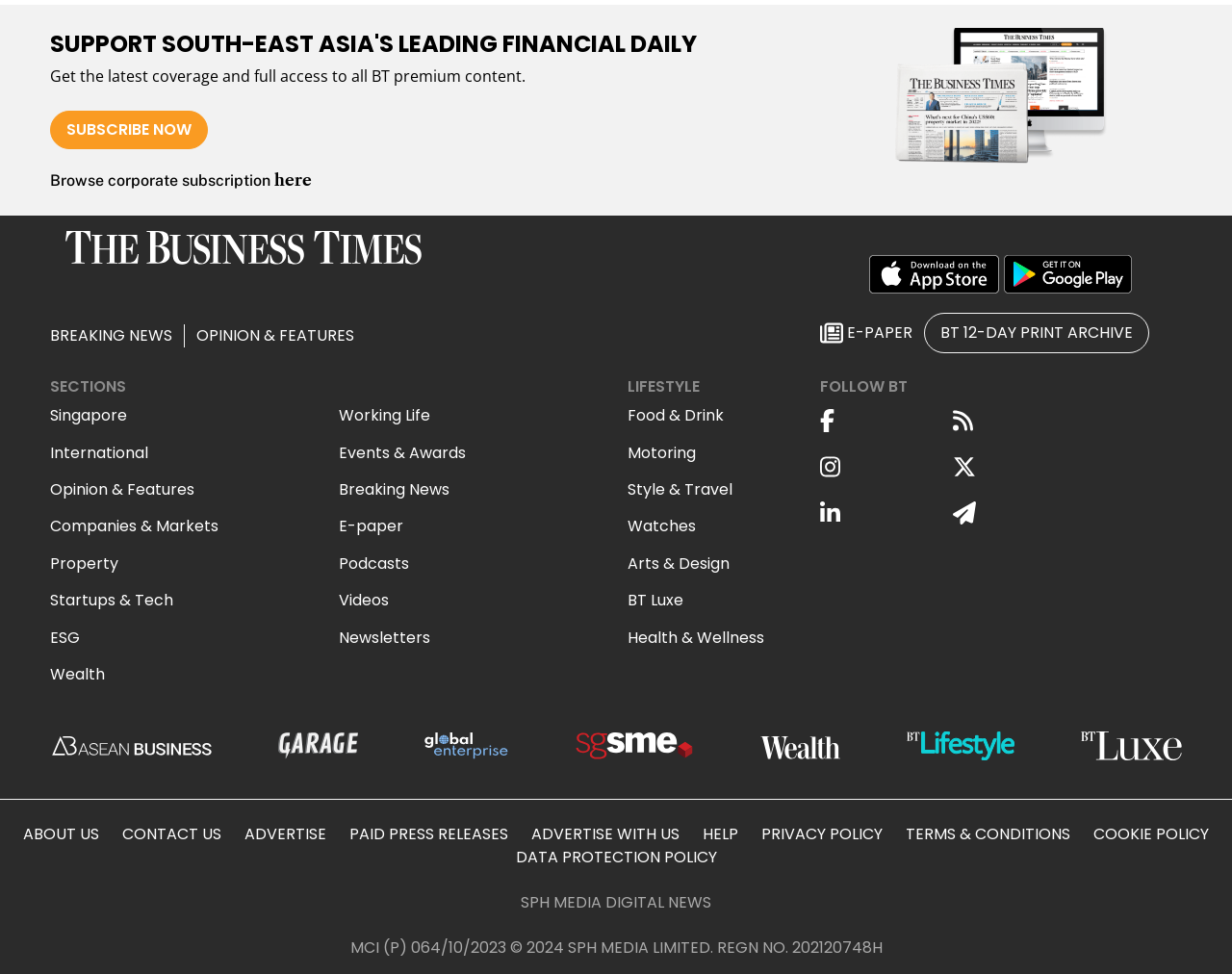Please answer the following question using a single word or phrase: 
How many sections are available on the webpage?

2